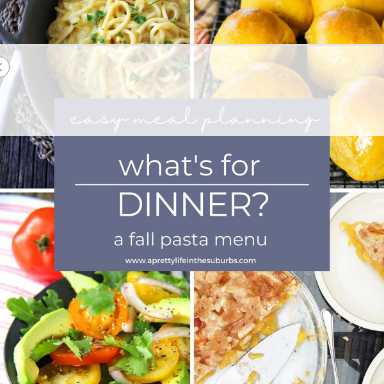What is the central graphic element of the menu?
Refer to the image and provide a thorough answer to the question.

According to the caption, the central graphic element of the menu highlights the menu theme alongside the text 'easy meal planning', which suggests a focus on meal planning and organization.